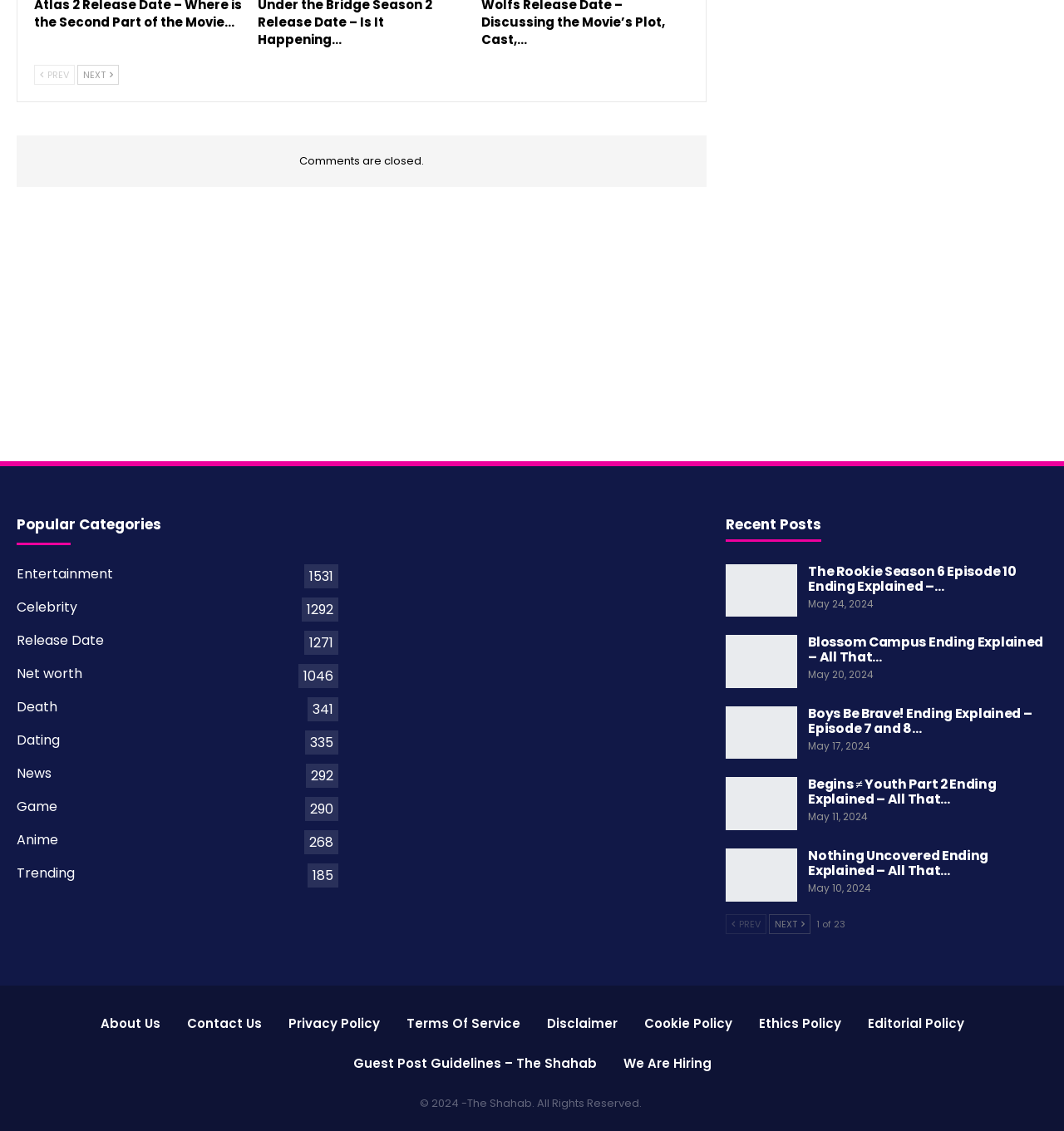Predict the bounding box coordinates of the area that should be clicked to accomplish the following instruction: "Click on the 'Popular Categories' link". The bounding box coordinates should consist of four float numbers between 0 and 1, i.e., [left, top, right, bottom].

[0.016, 0.455, 0.152, 0.473]